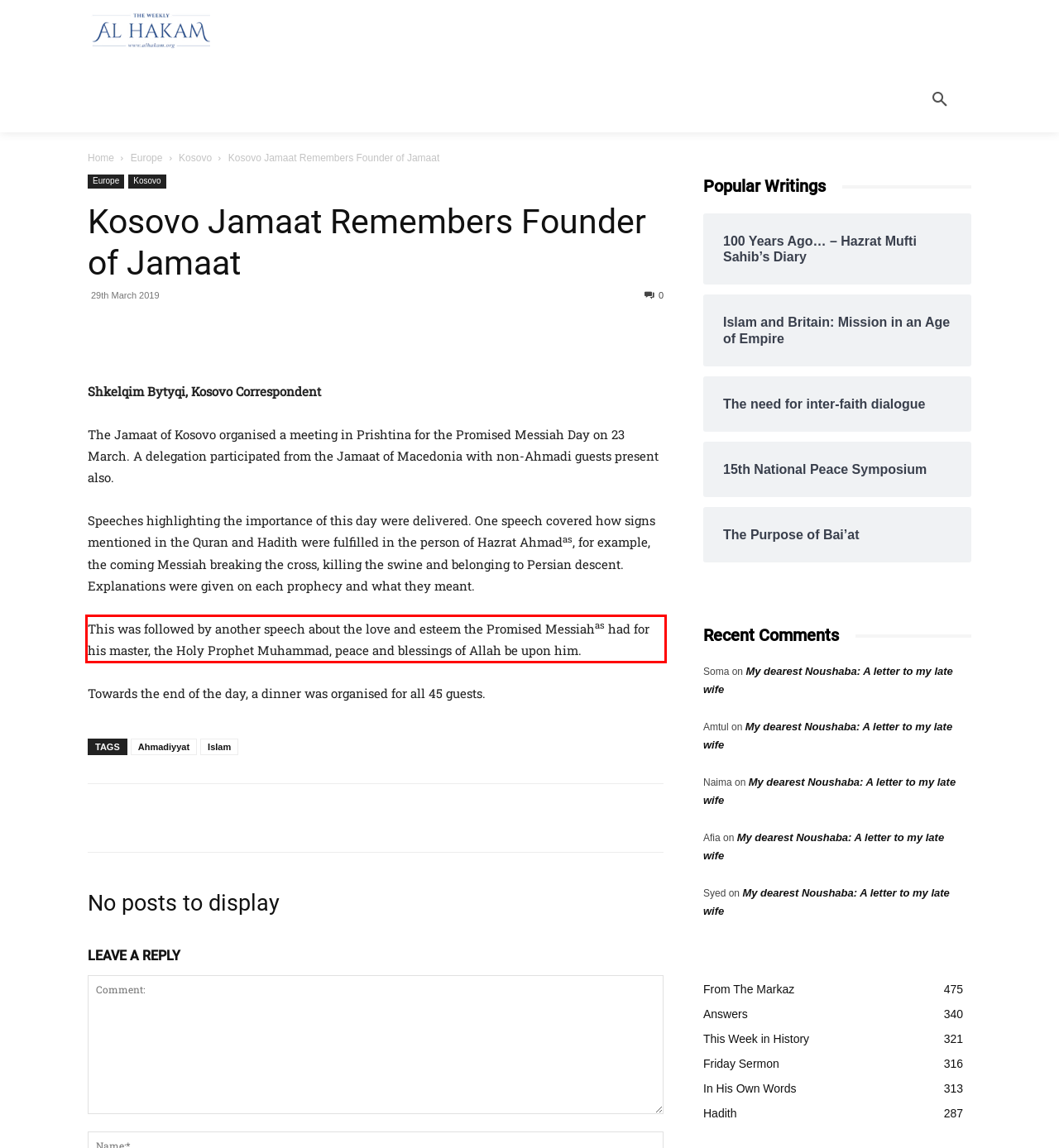You have a screenshot of a webpage where a UI element is enclosed in a red rectangle. Perform OCR to capture the text inside this red rectangle.

This was followed by another speech about the love and esteem the Promised Messiahas had for his master, the Holy Prophet Muhammad, peace and blessings of Allah be upon him.